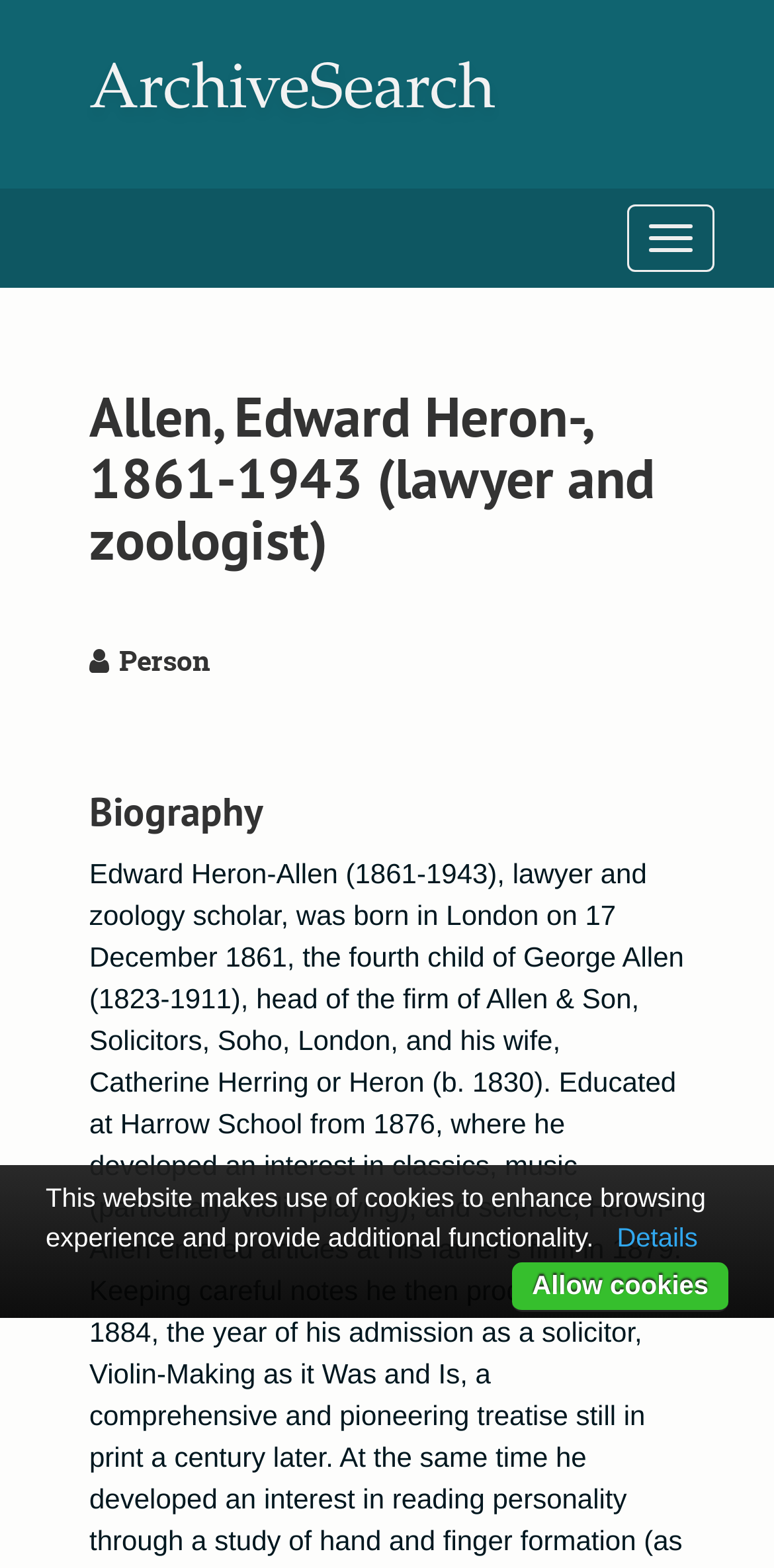Find the bounding box of the UI element described as: "Details". The bounding box coordinates should be given as four float values between 0 and 1, i.e., [left, top, right, bottom].

[0.776, 0.779, 0.922, 0.798]